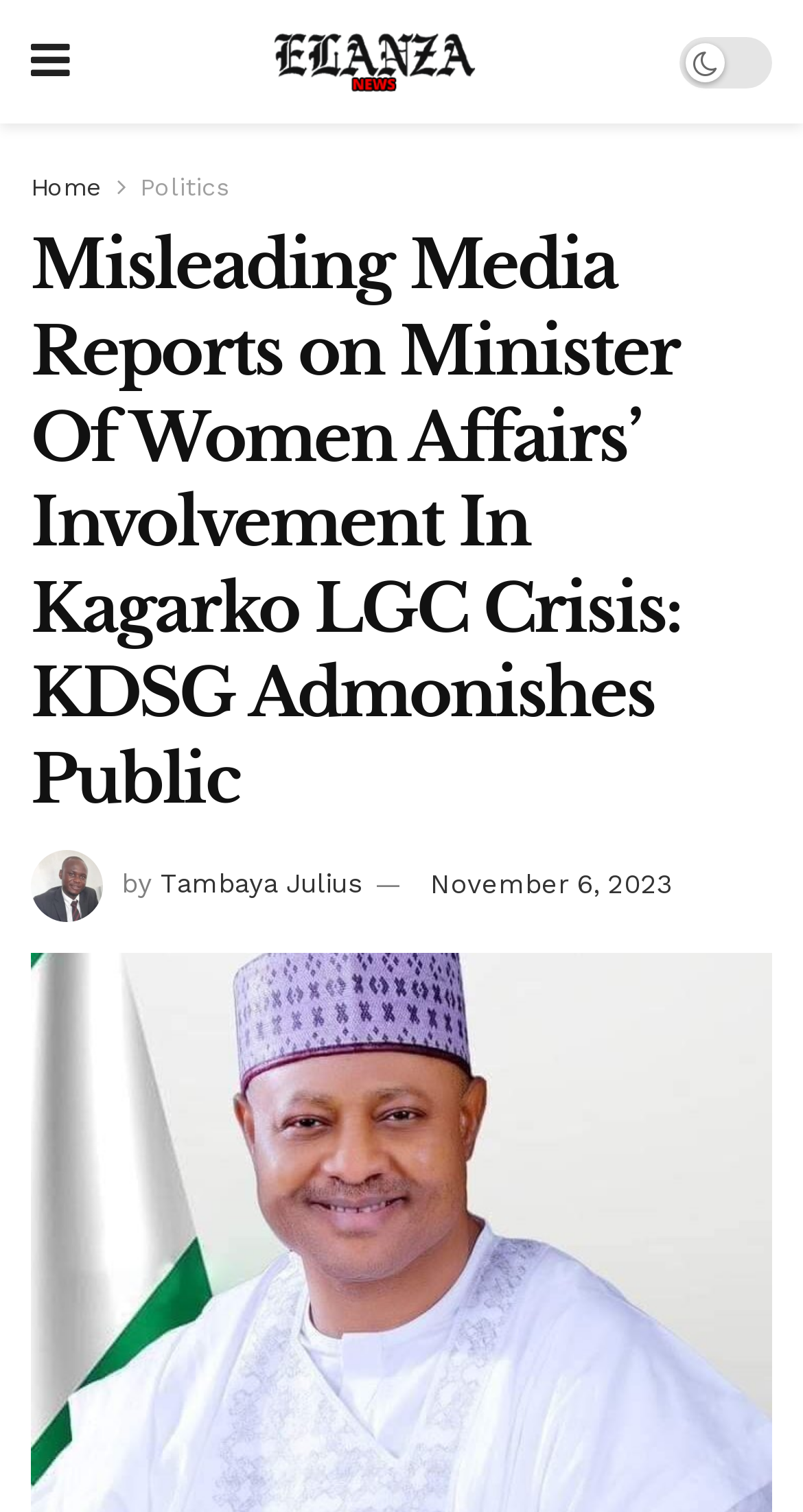Provide the bounding box coordinates of the UI element that matches the description: "Christians Against Poverty".

None